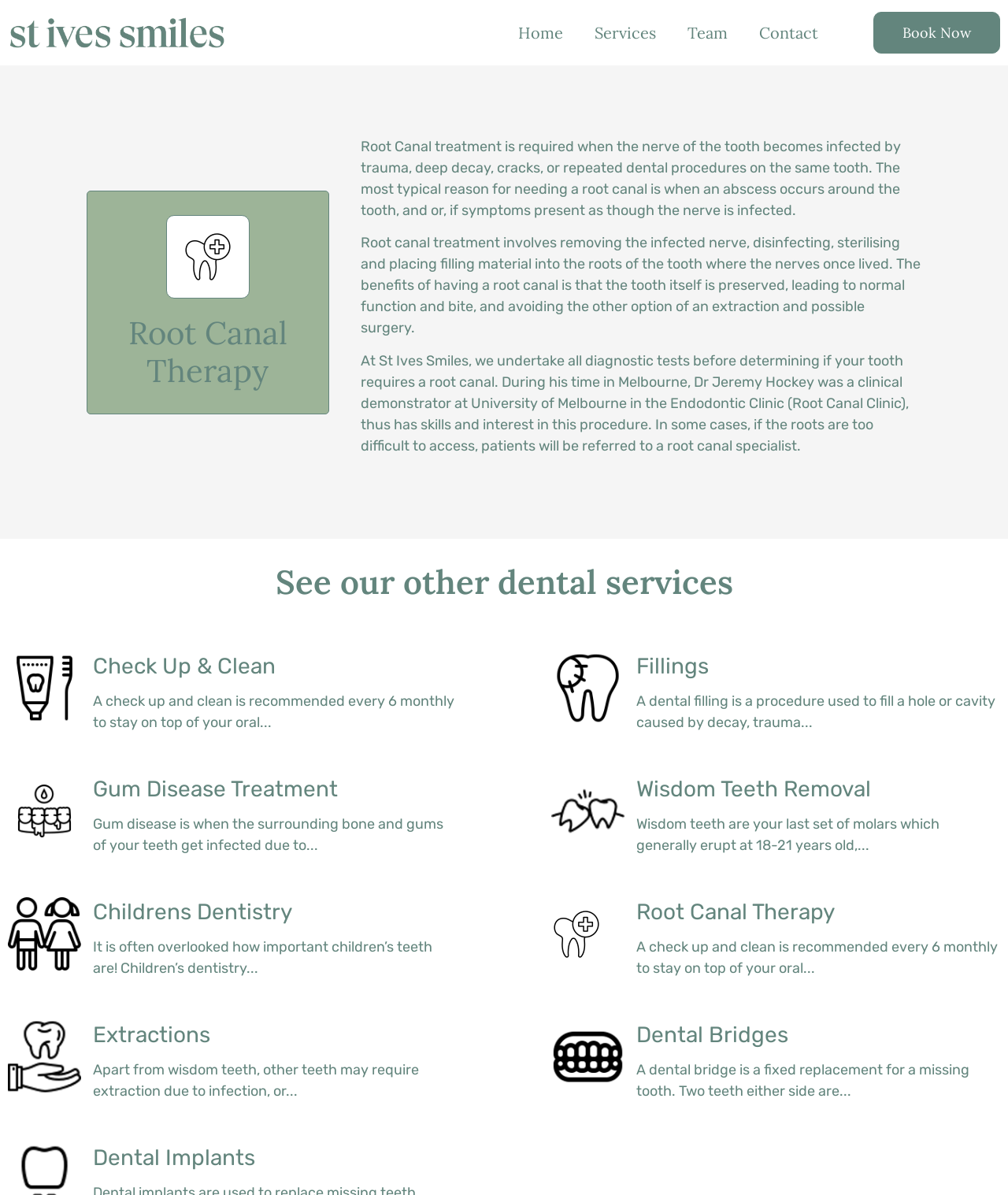Provide your answer to the question using just one word or phrase: What is the main service provided by St Ives Smiles?

Root Canal Therapy